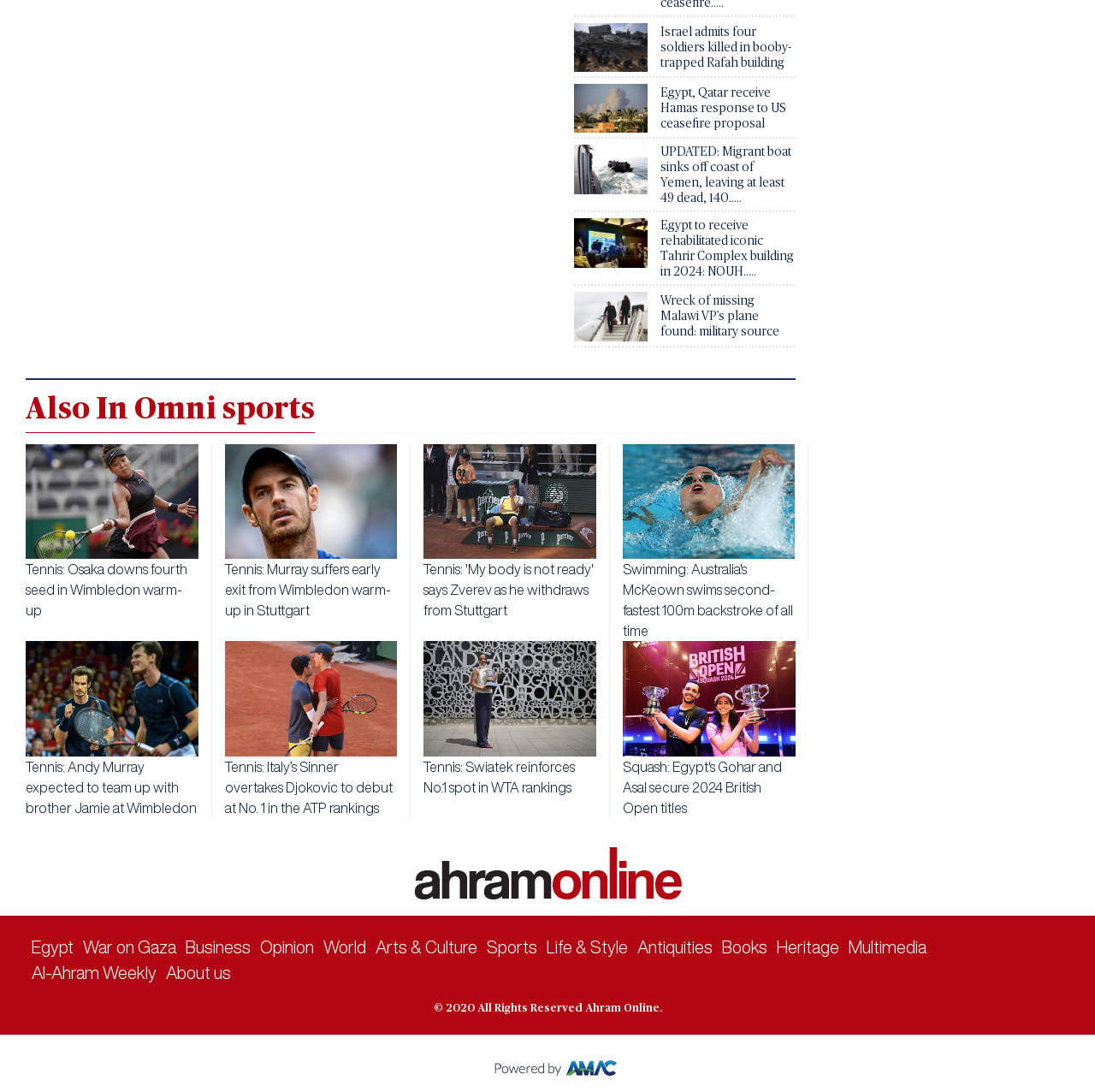Could you provide the bounding box coordinates for the portion of the screen to click to complete this instruction: "View who we are"?

None